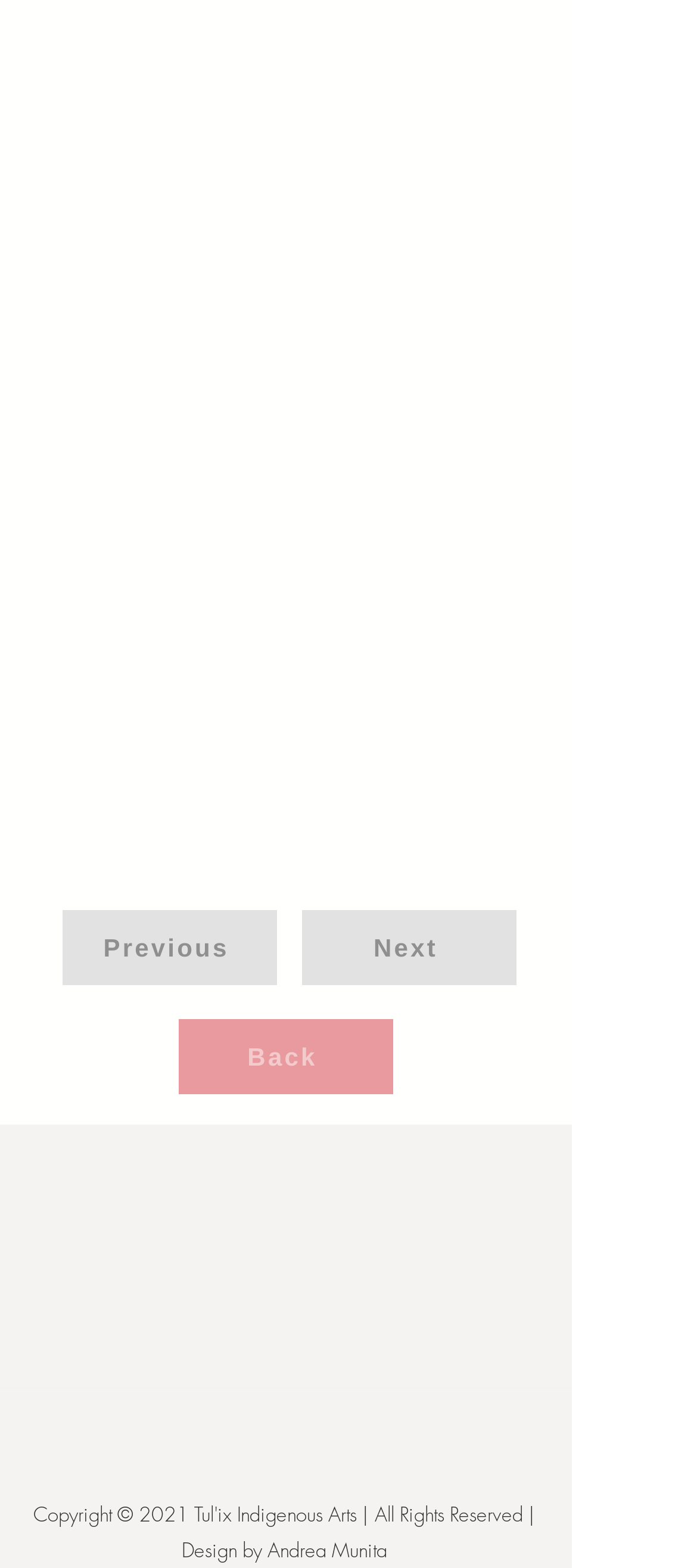What is the state of the 'Previous' and 'Next' buttons?
Look at the image and respond with a one-word or short-phrase answer.

Disabled